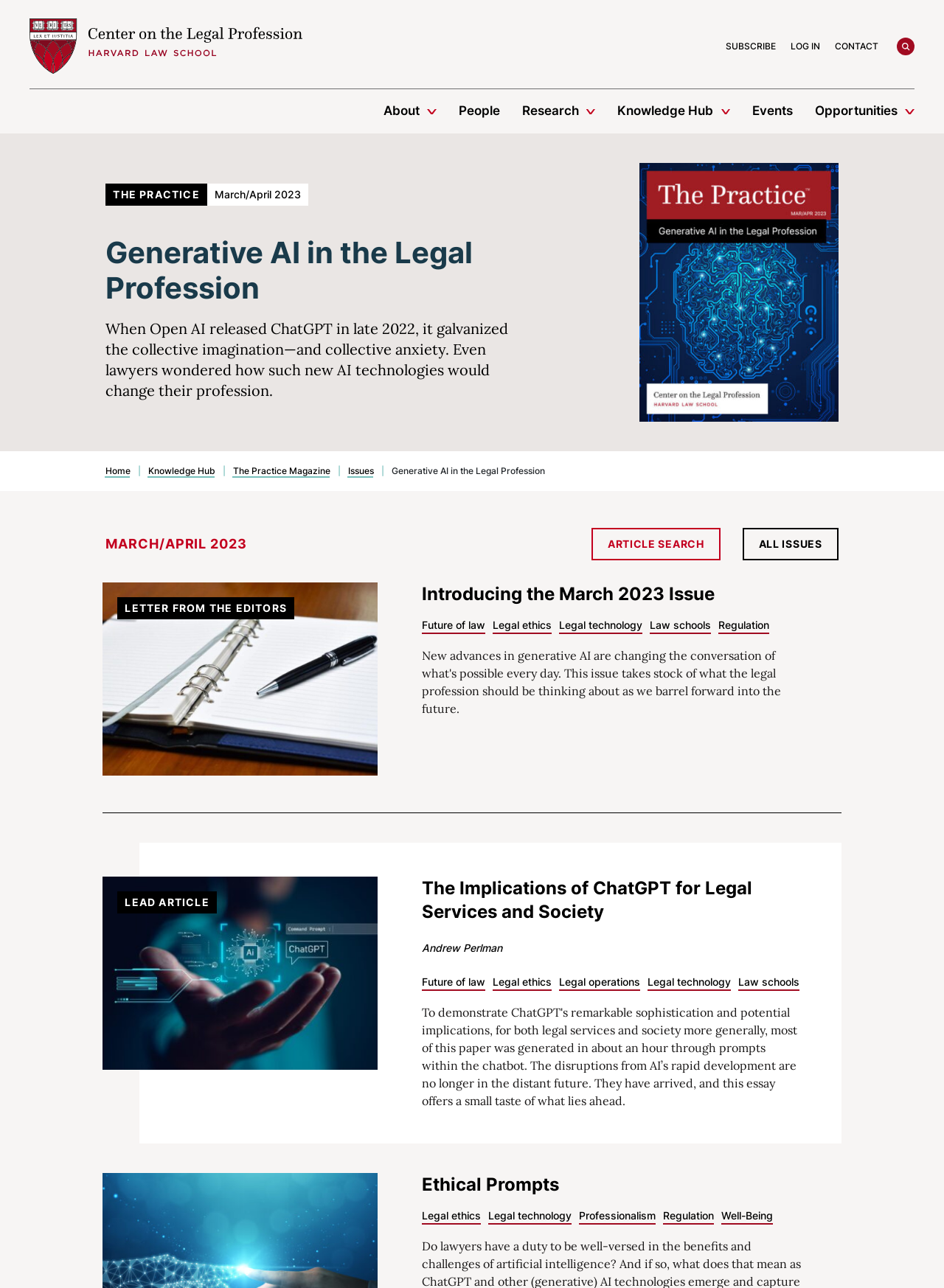Identify the bounding box coordinates for the region of the element that should be clicked to carry out the instruction: "read the 'Introducing the March 2023 Issue' article". The bounding box coordinates should be four float numbers between 0 and 1, i.e., [left, top, right, bottom].

[0.447, 0.452, 0.852, 0.47]